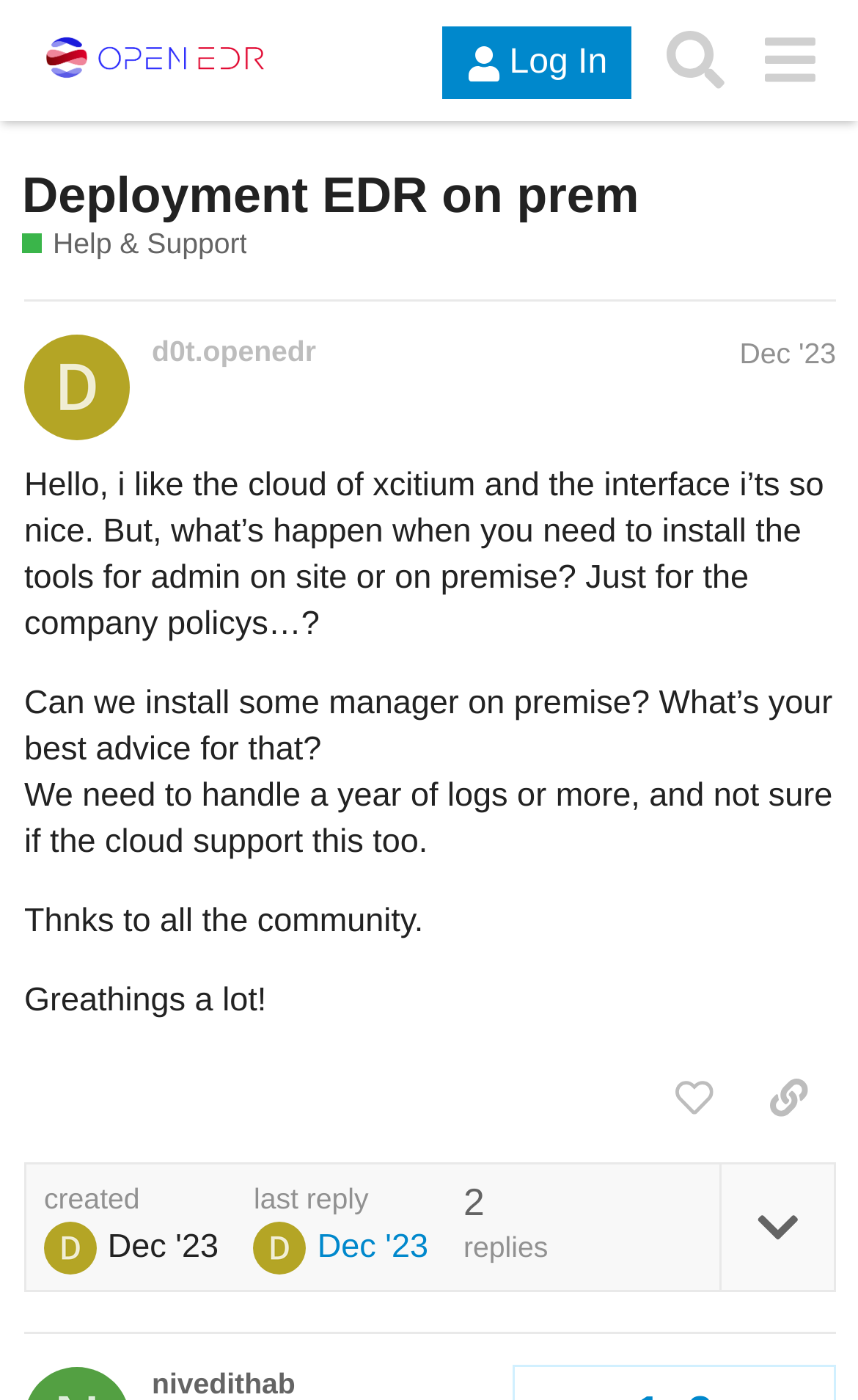What is the date of the post?
Please craft a detailed and exhaustive response to the question.

The date of the post can be determined by looking at the generic text 'Dec 14, 2023 12:39 am' which is a child element of the region 'post #1 by @d0t.openedr'. This text is likely the timestamp of the post.